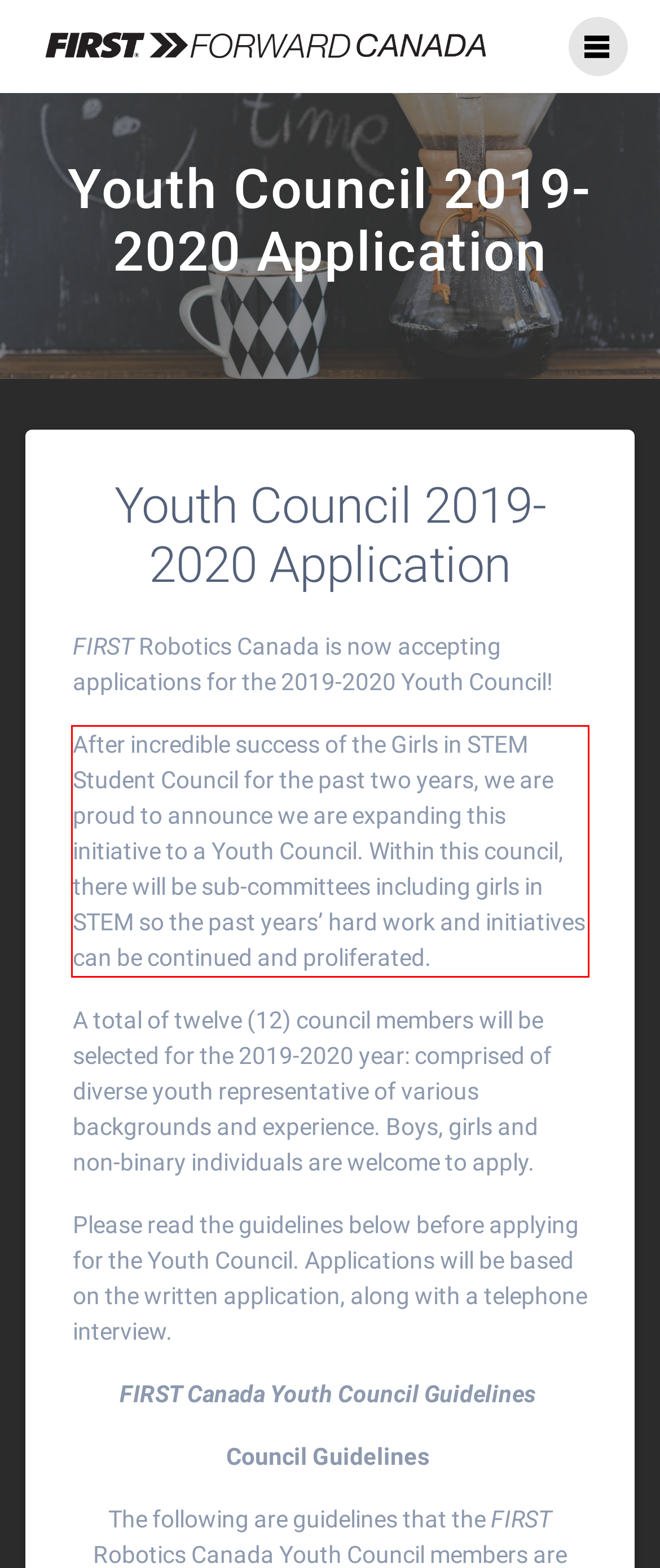Look at the webpage screenshot and recognize the text inside the red bounding box.

After incredible success of the Girls in STEM Student Council for the past two years, we are proud to announce we are expanding this initiative to a Youth Council. Within this council, there will be sub-committees including girls in STEM so the past years’ hard work and initiatives can be continued and proliferated.